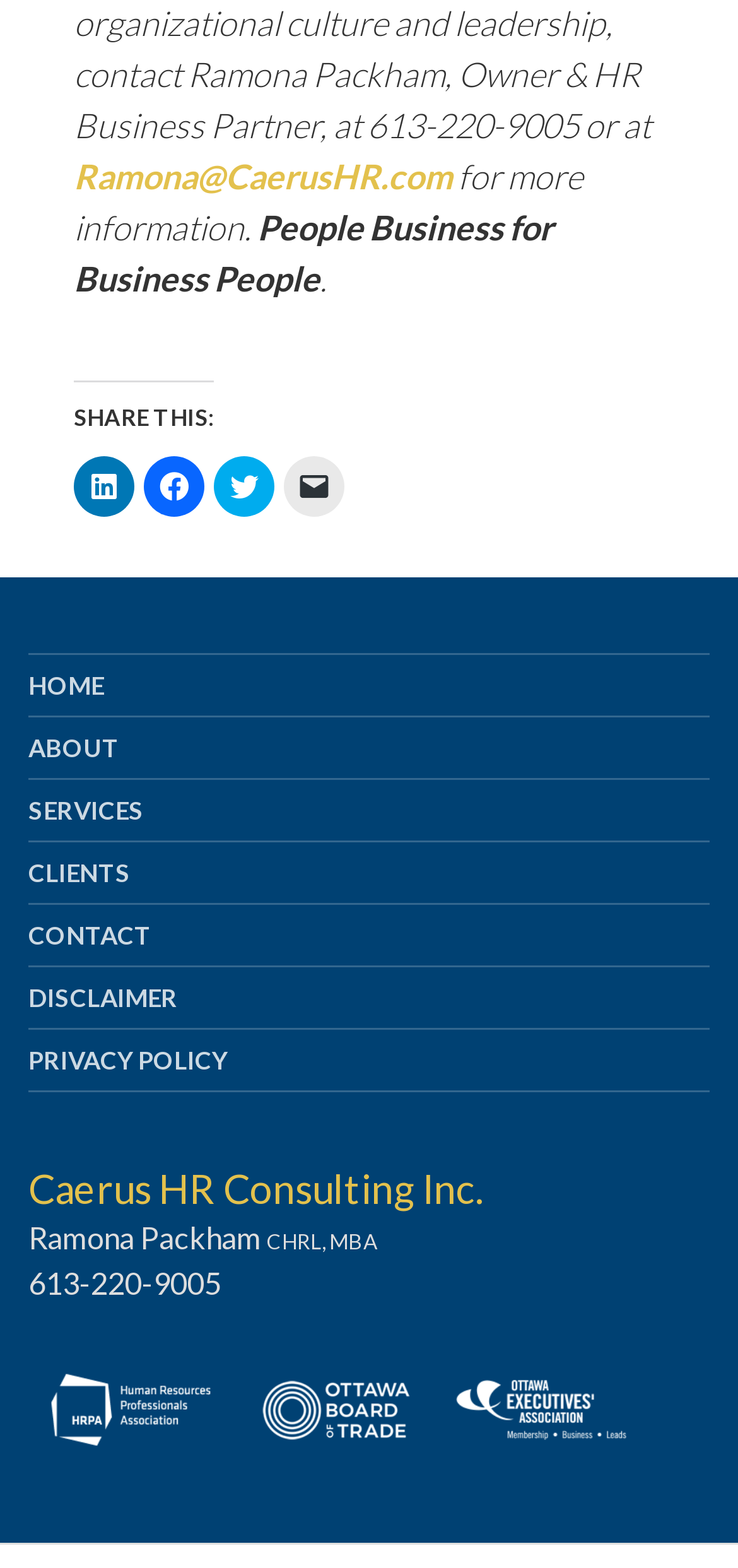Determine the bounding box coordinates of the UI element described below. Use the format (top-left x, top-left y, bottom-right x, bottom-right y) with floating point numbers between 0 and 1: Services

[0.038, 0.507, 0.195, 0.527]